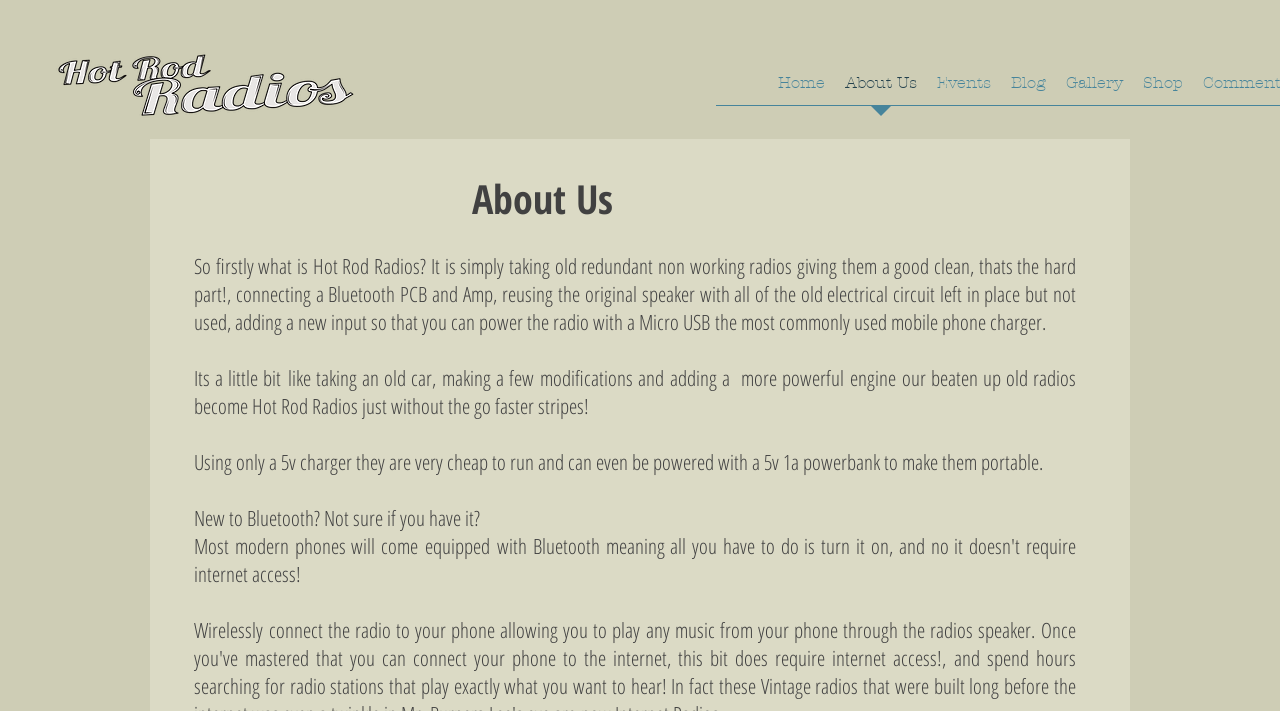Bounding box coordinates are to be given in the format (top-left x, top-left y, bottom-right x, bottom-right y). All values must be floating point numbers between 0 and 1. Provide the bounding box coordinate for the UI element described as: Home

[0.6, 0.086, 0.652, 0.166]